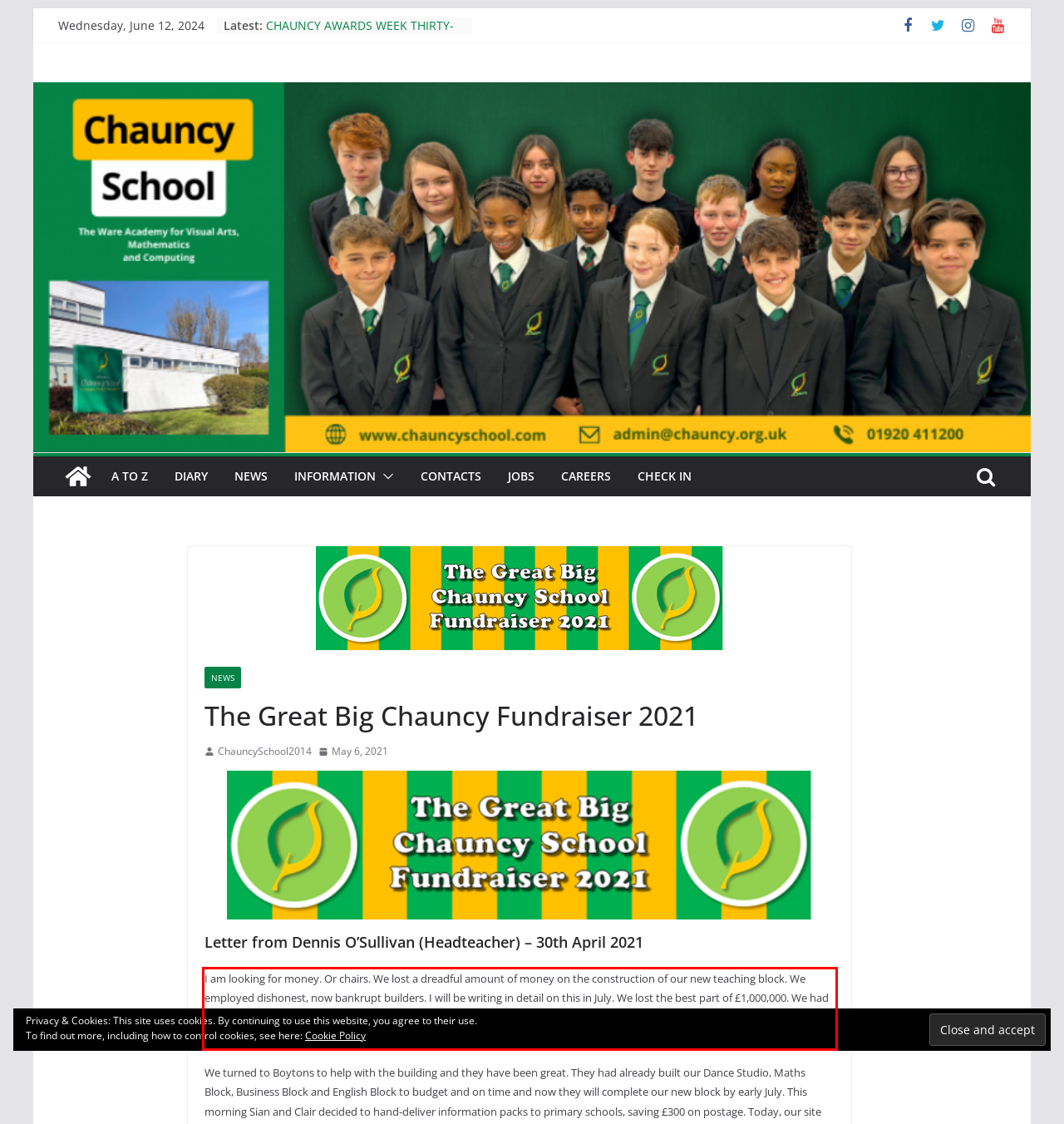Please examine the webpage screenshot and extract the text within the red bounding box using OCR.

I am looking for money. Or chairs. We lost a dreadful amount of money on the construction of our new teaching block. We employed dishonest, now bankrupt builders. I will be writing in detail on this in July. We lost the best part of £1,000,000. We had a contingency fund and I have made cuts to staffing, found other savings and increased our Year 7 intake by 50 students. Now, we’re only £500,000 short.